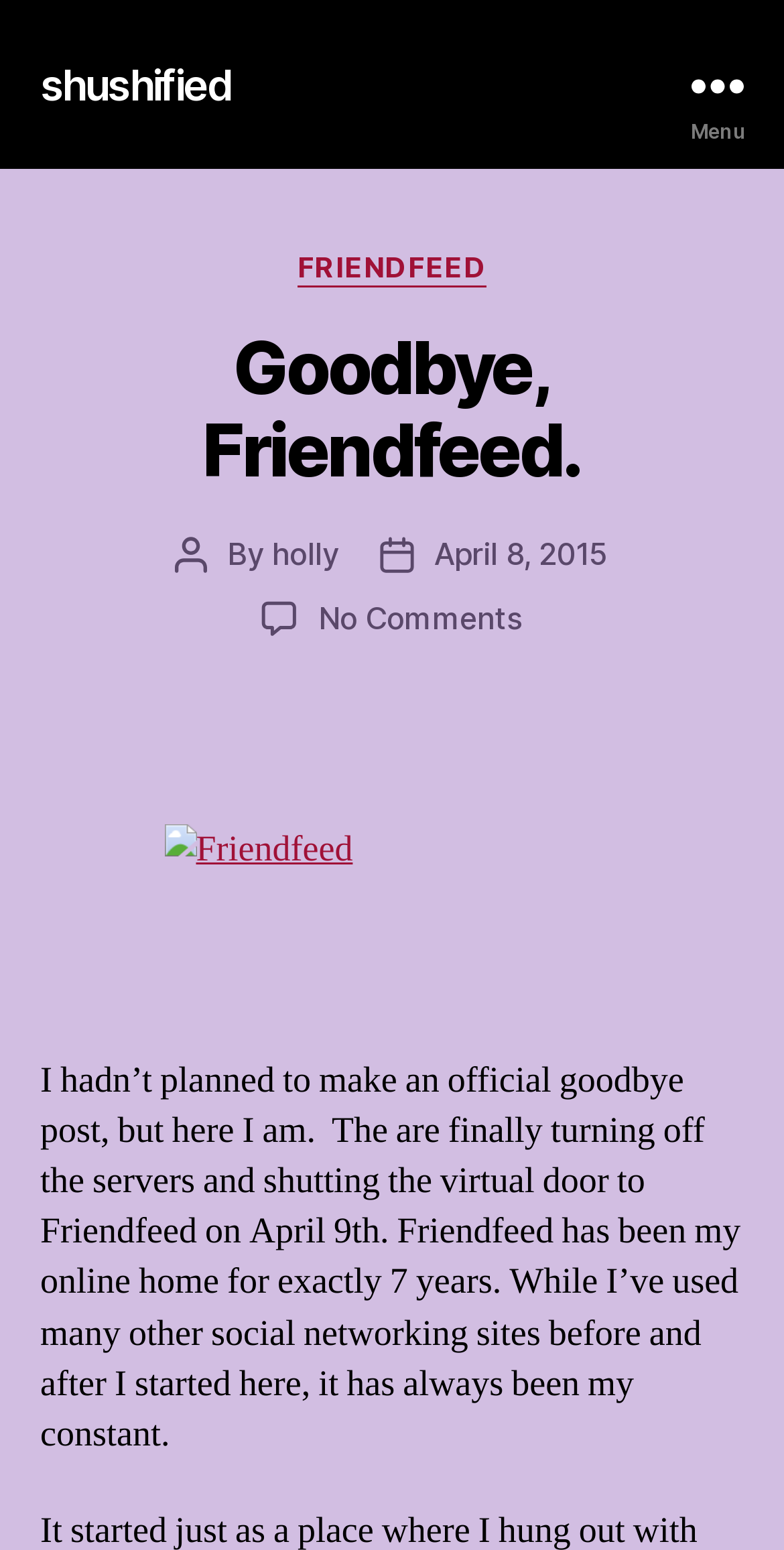What is the status of the servers of Friendfeed?
Give a comprehensive and detailed explanation for the question.

I found the answer by reading the article text, which states 'The are finally turning off the servers and shutting the virtual door to Friendfeed on April 9th.' This indicates that the servers of Friendfeed are being shut down.